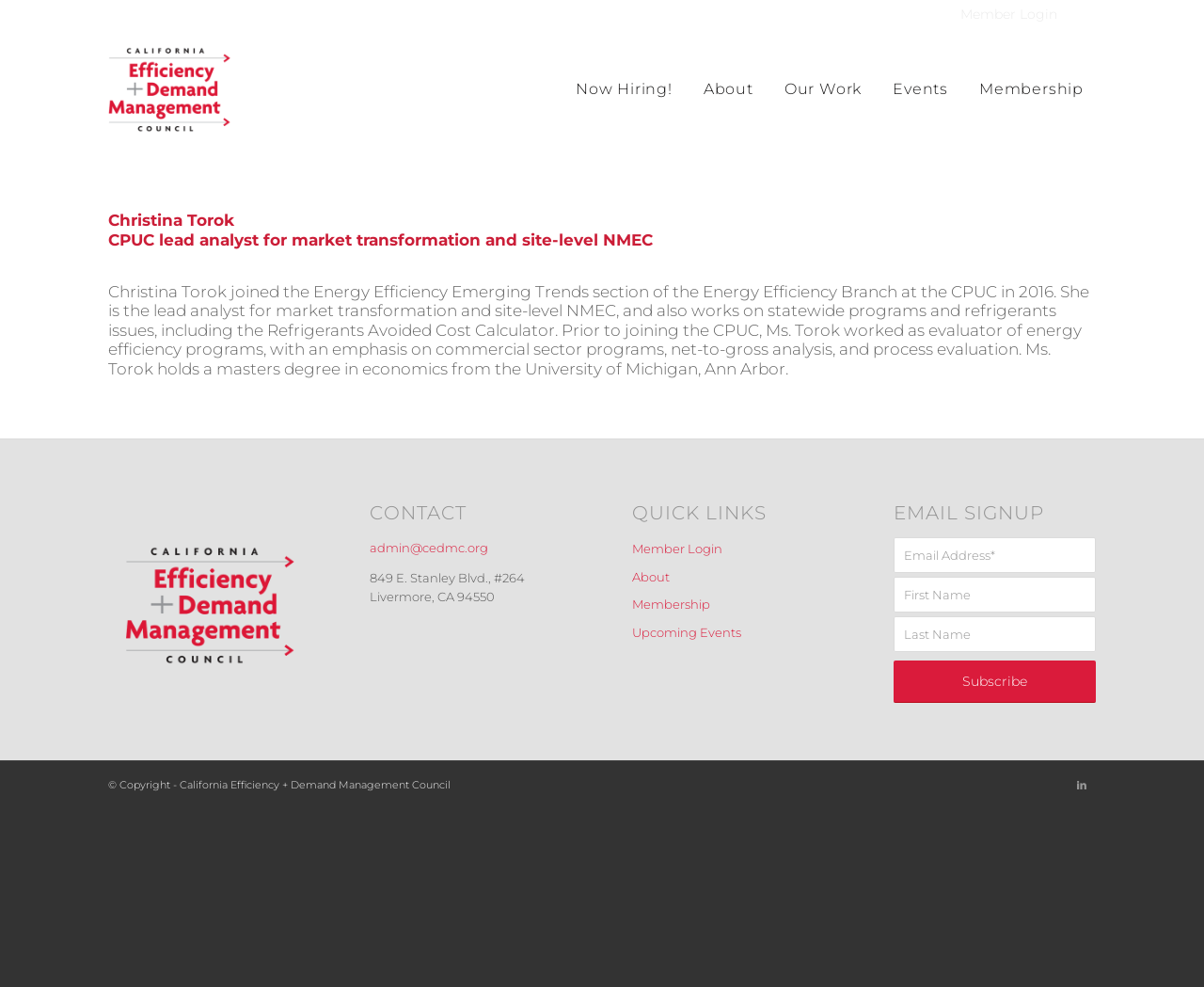Create a full and detailed caption for the entire webpage.

This webpage is about Christina Torok, a CPUC lead analyst for market transformation and site-level NMEC. At the top, there is a LinkedIn link and a logo of the California Efficiency + Demand Management Council. Below the logo, there are five links: "Now Hiring!", "About", "Our Work", "Events", and "Membership". 

The main content of the webpage is an article about Christina Torok. It starts with her name and title, followed by a brief description of her role. There is a paragraph that provides more details about her work experience and education. To the right of the article, there is an image.

Below the article, there are three sections: "CONTACT", "QUICK LINKS", and "EMAIL SIGNUP". The "CONTACT" section contains an email address, a physical address, and a phone number. The "QUICK LINKS" section has four links: "Member Login", "About", "Membership", and "Upcoming Events". The "EMAIL SIGNUP" section has a form with fields for email address, first name, and last name, and a "Subscribe" button.

At the bottom of the webpage, there is a copyright notice and another LinkedIn link.